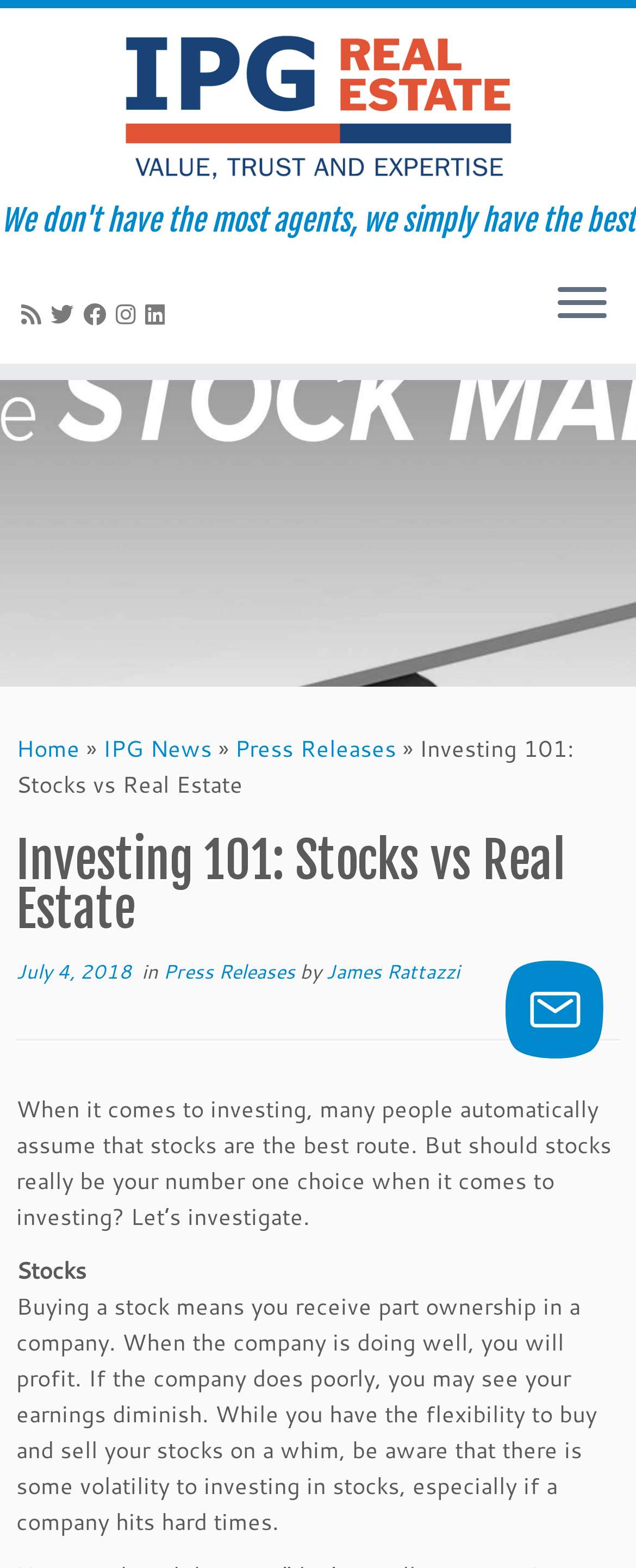Using the description: "July 4, 2018", identify the bounding box of the corresponding UI element in the screenshot.

[0.026, 0.61, 0.208, 0.628]